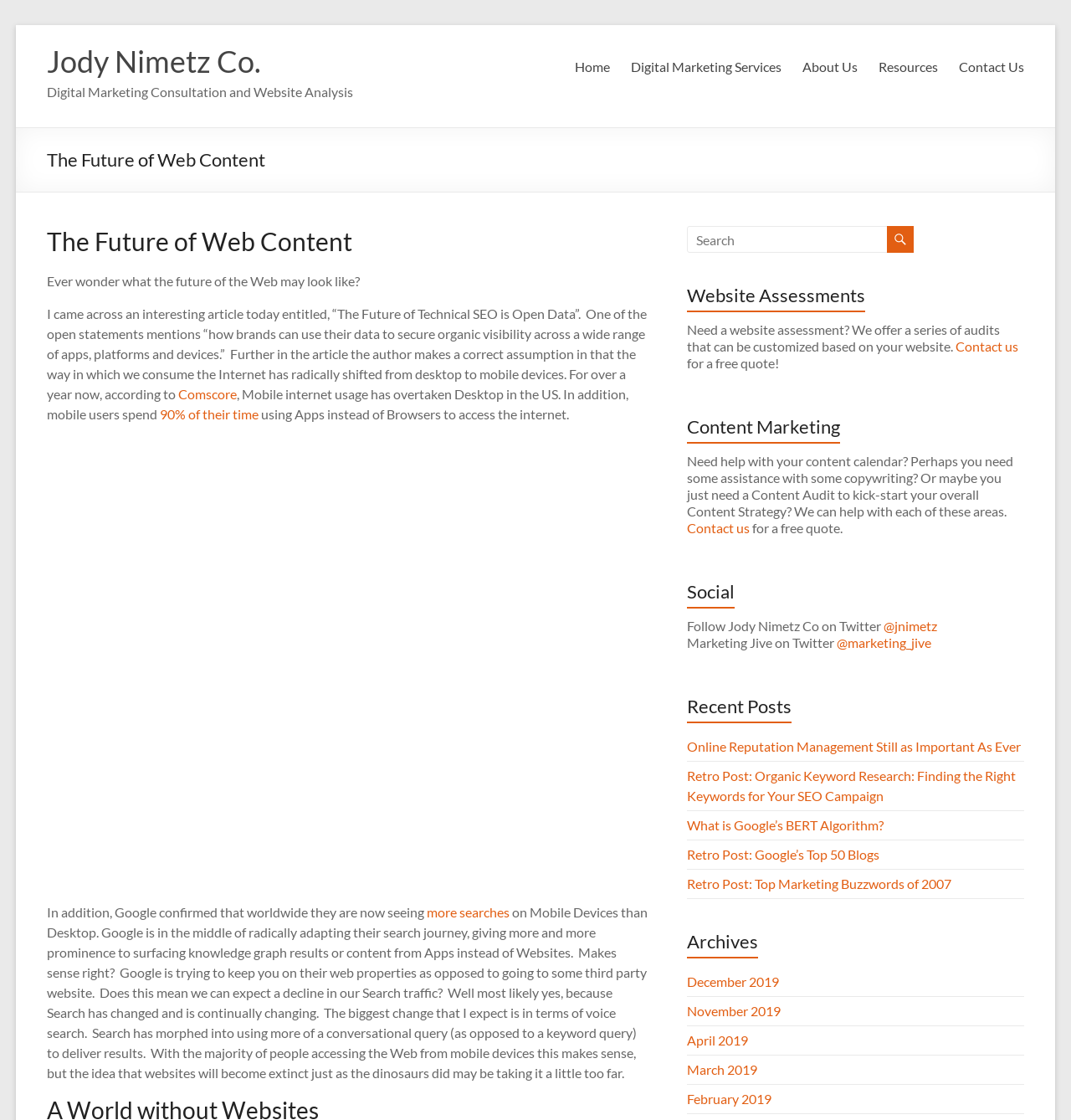By analyzing the image, answer the following question with a detailed response: How many links are there in the main navigation menu?

The main navigation menu is located at the top of the webpage, and it contains links to 'Home', 'Digital Marketing Services', 'About Us', 'Resources', and 'Contact Us'. Therefore, there are 5 links in the main navigation menu.